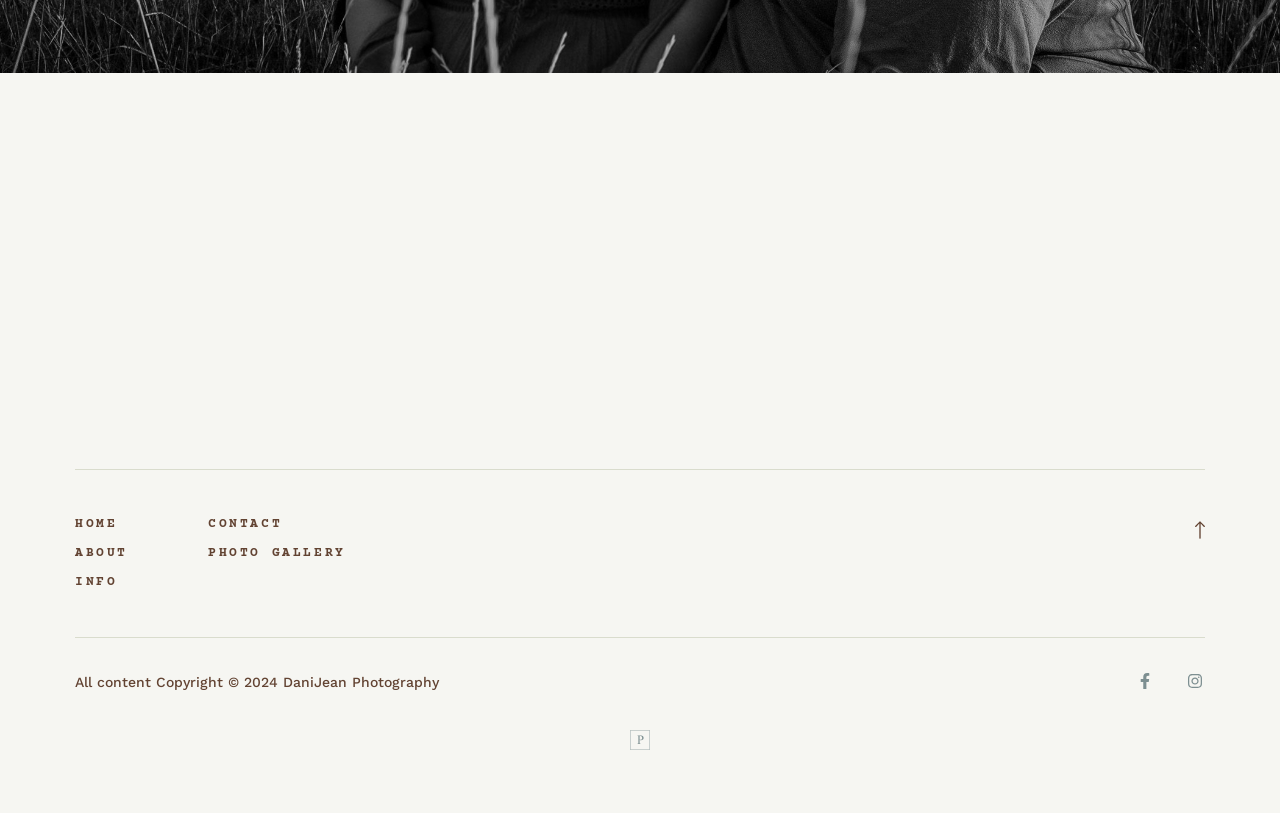With reference to the screenshot, provide a detailed response to the question below:
What is the last menu item on the navigation bar?

The navigation bar is located at the bottom of the page and contains several menu items. The last menu item on the navigation bar is 'PHOTO GALLERY', which can be identified by its bounding box coordinates and OCR text.